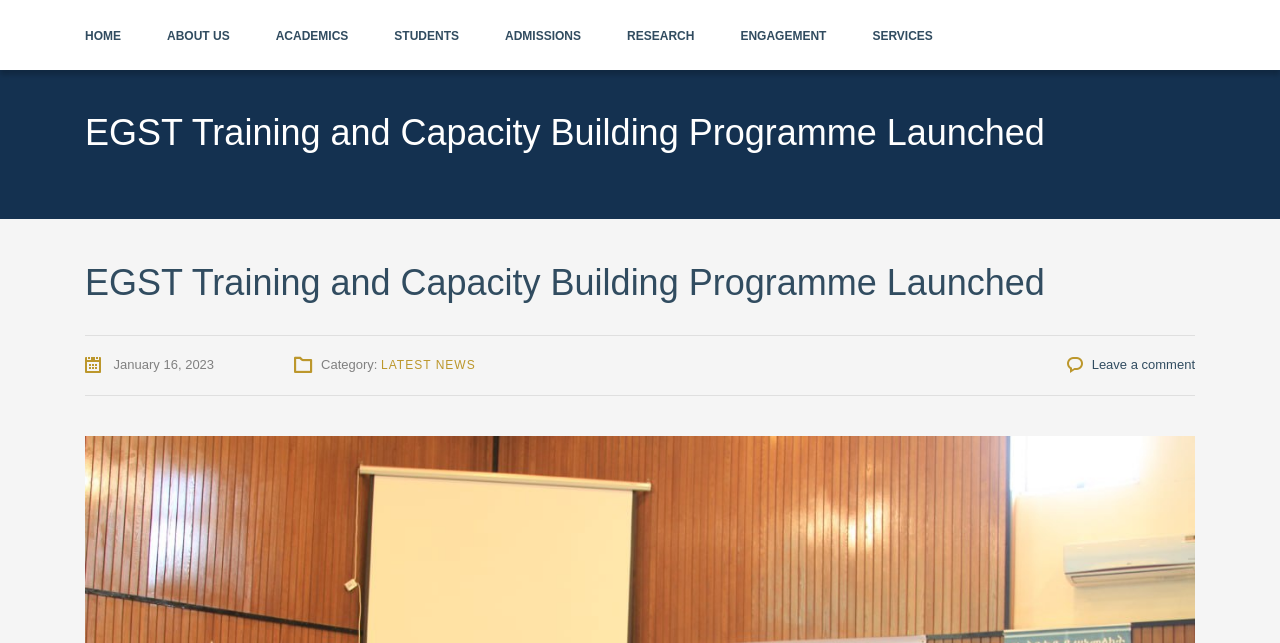Identify the bounding box coordinates of the part that should be clicked to carry out this instruction: "Search for something".

None